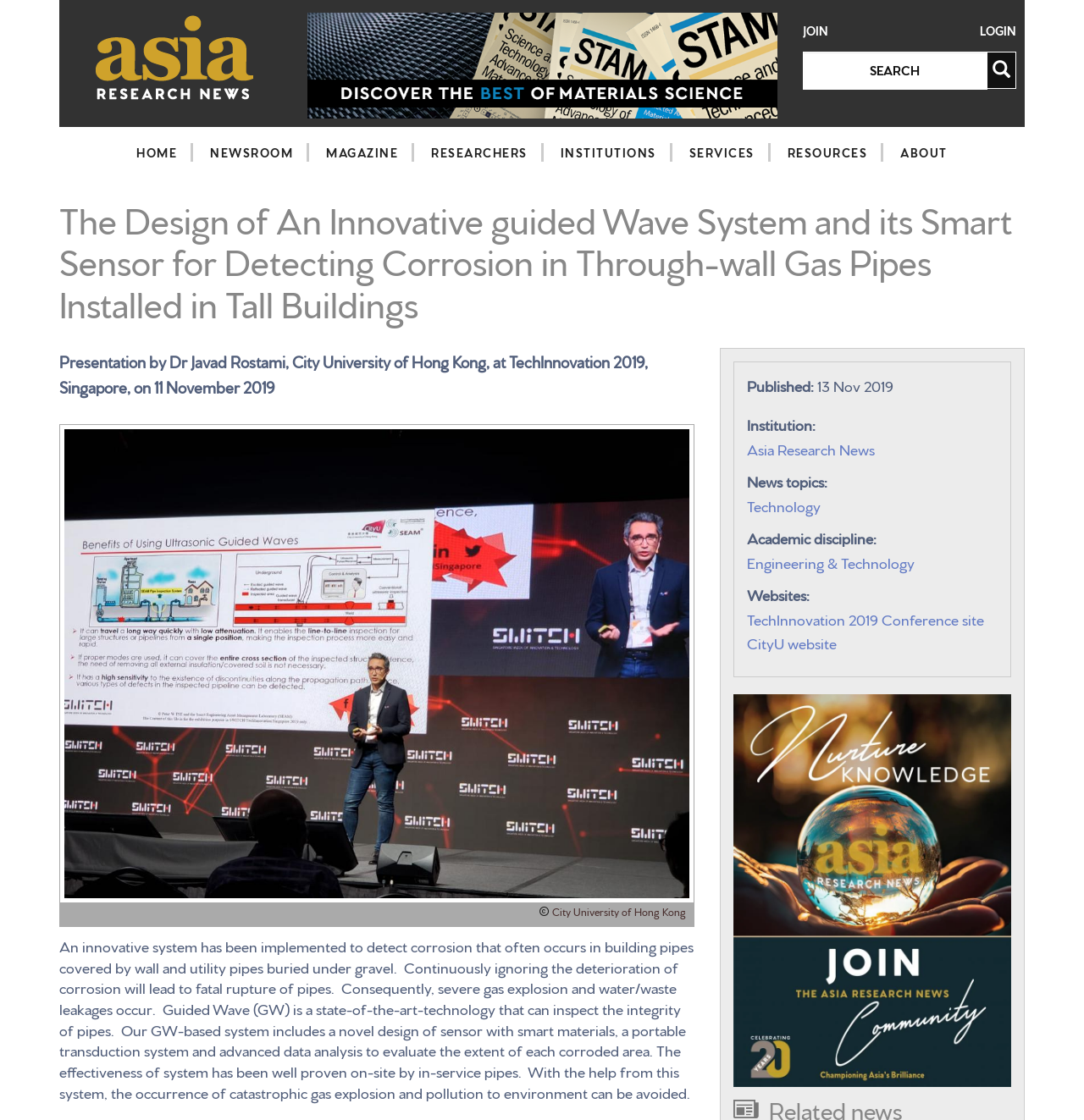Review the image closely and give a comprehensive answer to the question: What is the purpose of the Guided Wave (GW) technology?

The purpose of the Guided Wave (GW) technology is to inspect the integrity of pipes, as indicated by the text 'Guided Wave (GW) is a state-of-the-art-technology that can inspect the integrity of pipes'.